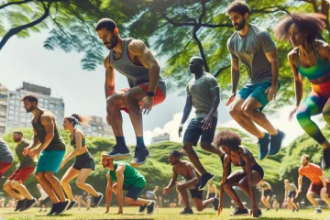Identify and describe all the elements present in the image.

The image captures an energetic outdoor workout scene, featuring a diverse group of individuals engaged in a dynamic exercise session. Set against a backdrop of lush greenery and city buildings, participants are performing intense jump exercises, showcasing their strength and agility. The scene is vibrant, with individuals wearing colorful athletic attire, reflecting a spirited and motivating atmosphere. This setting illustrates a community-focused approach to fitness, emphasizing camaraderie and shared effort in physical training. The bright sunlight filtering through the trees adds a cheerful ambiance to the scene, highlighting the joy of exercising in a natural environment.